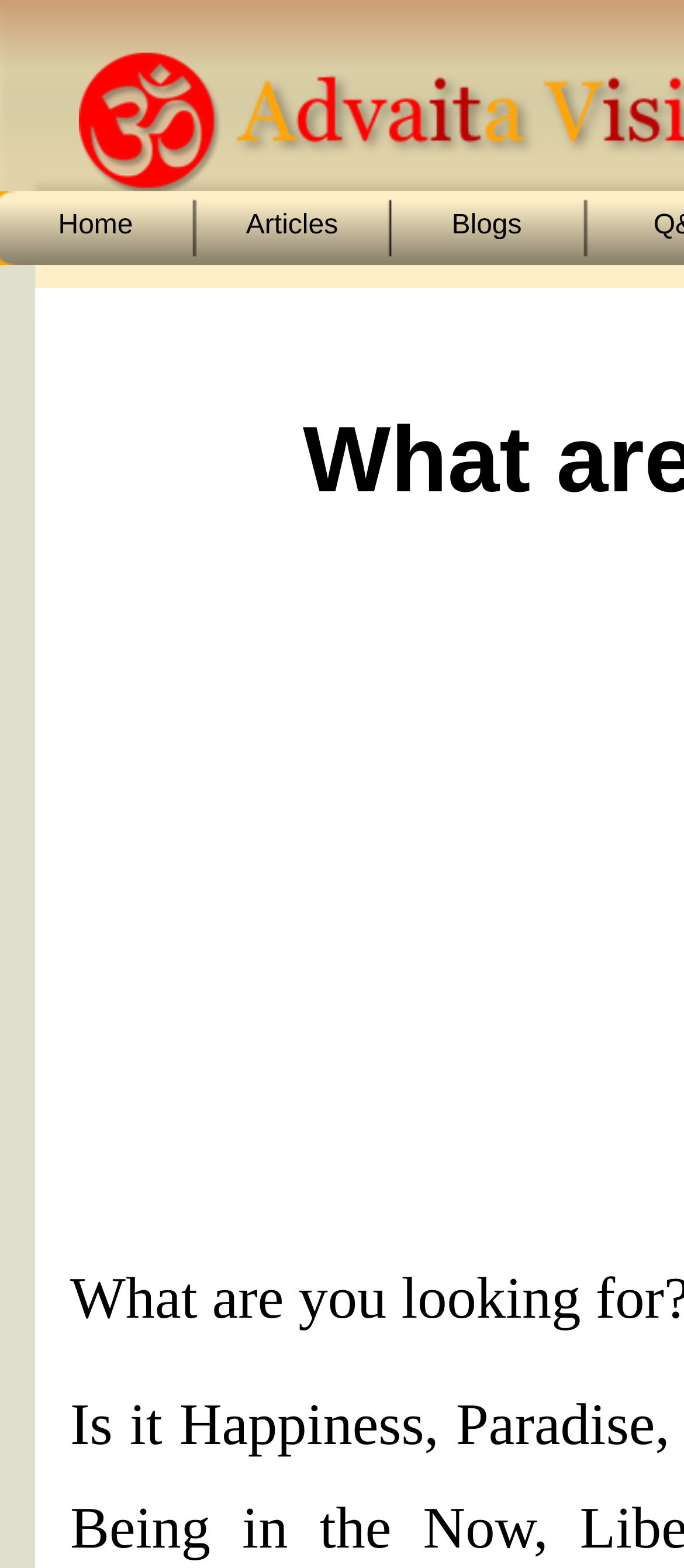Predict the bounding box coordinates for the UI element described as: "Articles". The coordinates should be four float numbers between 0 and 1, presented as [left, top, right, bottom].

[0.3, 0.134, 0.554, 0.157]